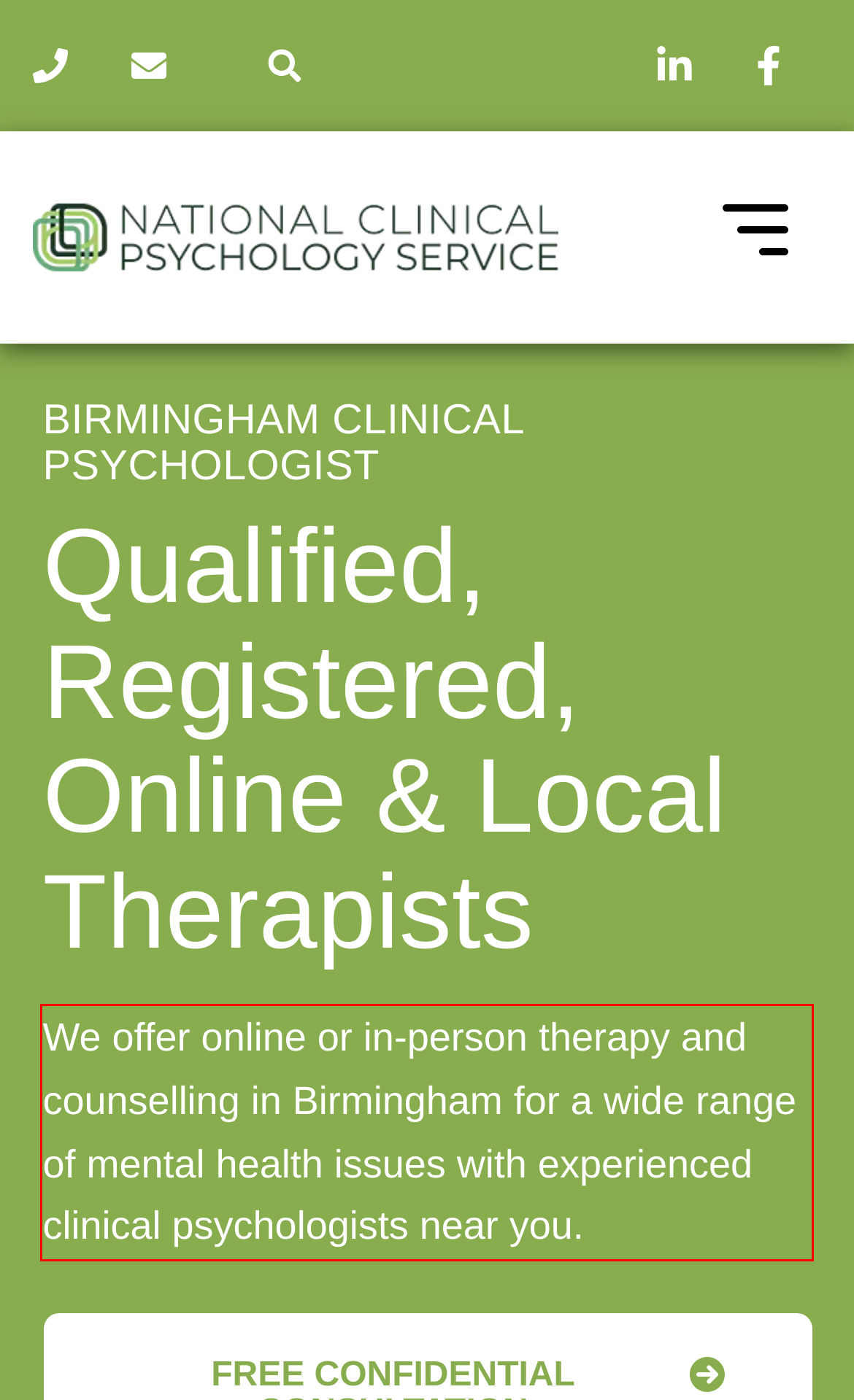Using the provided screenshot of a webpage, recognize and generate the text found within the red rectangle bounding box.

We offer online or in-person therapy and counselling in Birmingham for a wide range of mental health issues with experienced clinical psychologists near you.